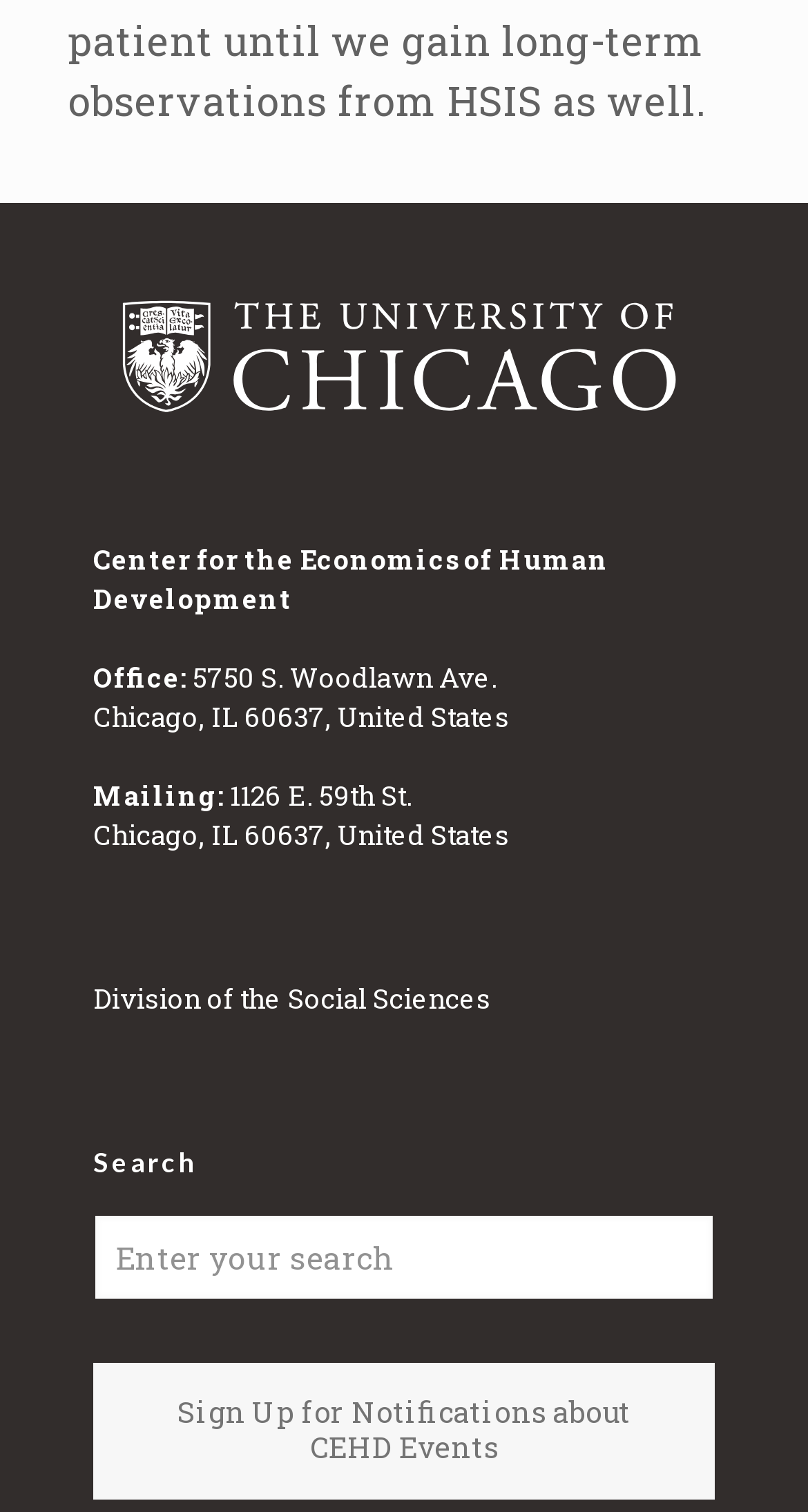Determine the bounding box coordinates of the UI element described below. Use the format (top-left x, top-left y, bottom-right x, bottom-right y) with floating point numbers between 0 and 1: alt="logo-rgb-reversed"

[0.115, 0.196, 0.885, 0.275]